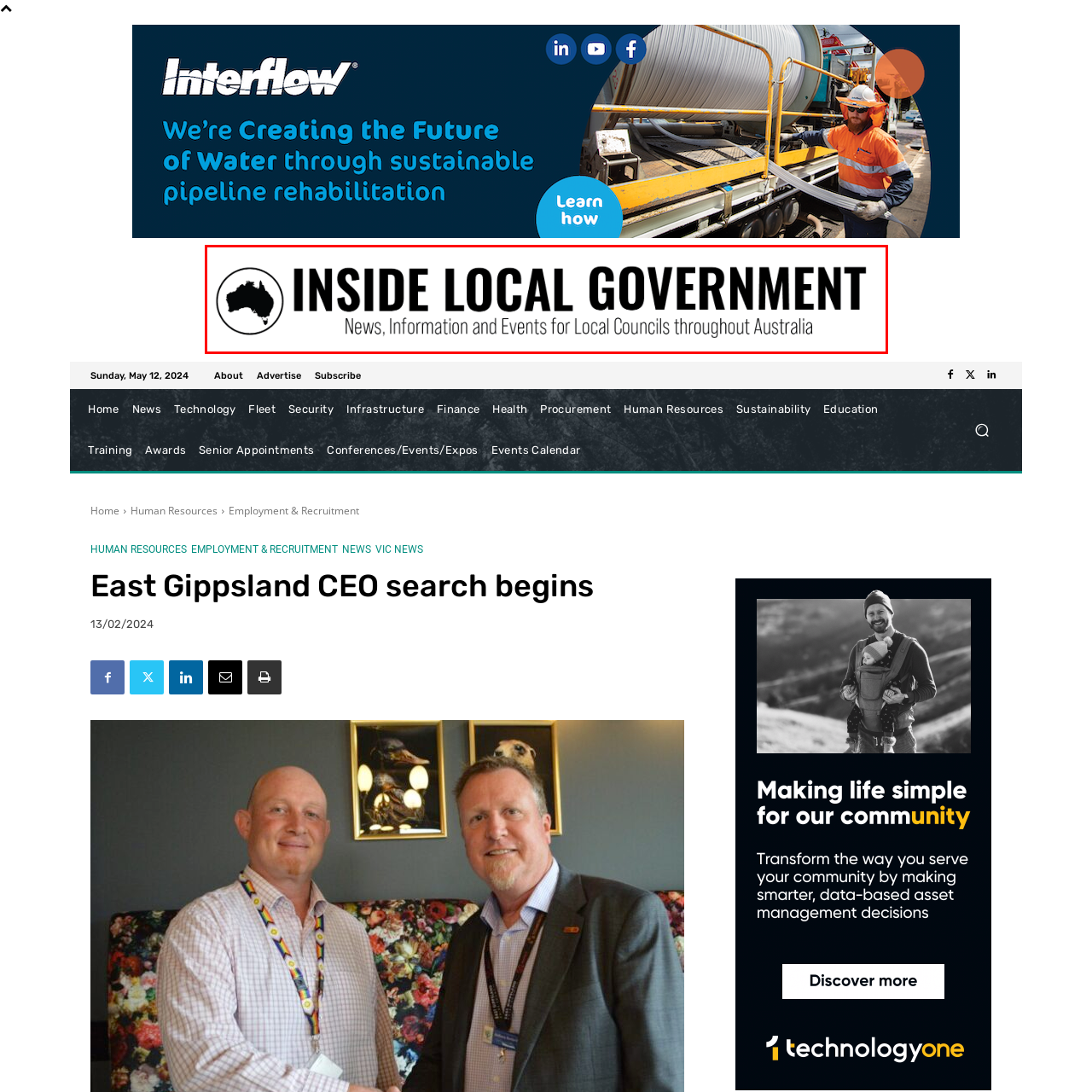Review the part of the image encased in the red box and give an elaborate answer to the question posed: What is the purpose of the logo?

The logo serves as a visual anchor for readers seeking updates and insights into local council activities throughout the region. This implies that the logo is intended to be a recognizable symbol that readers can associate with the platform's informative content.